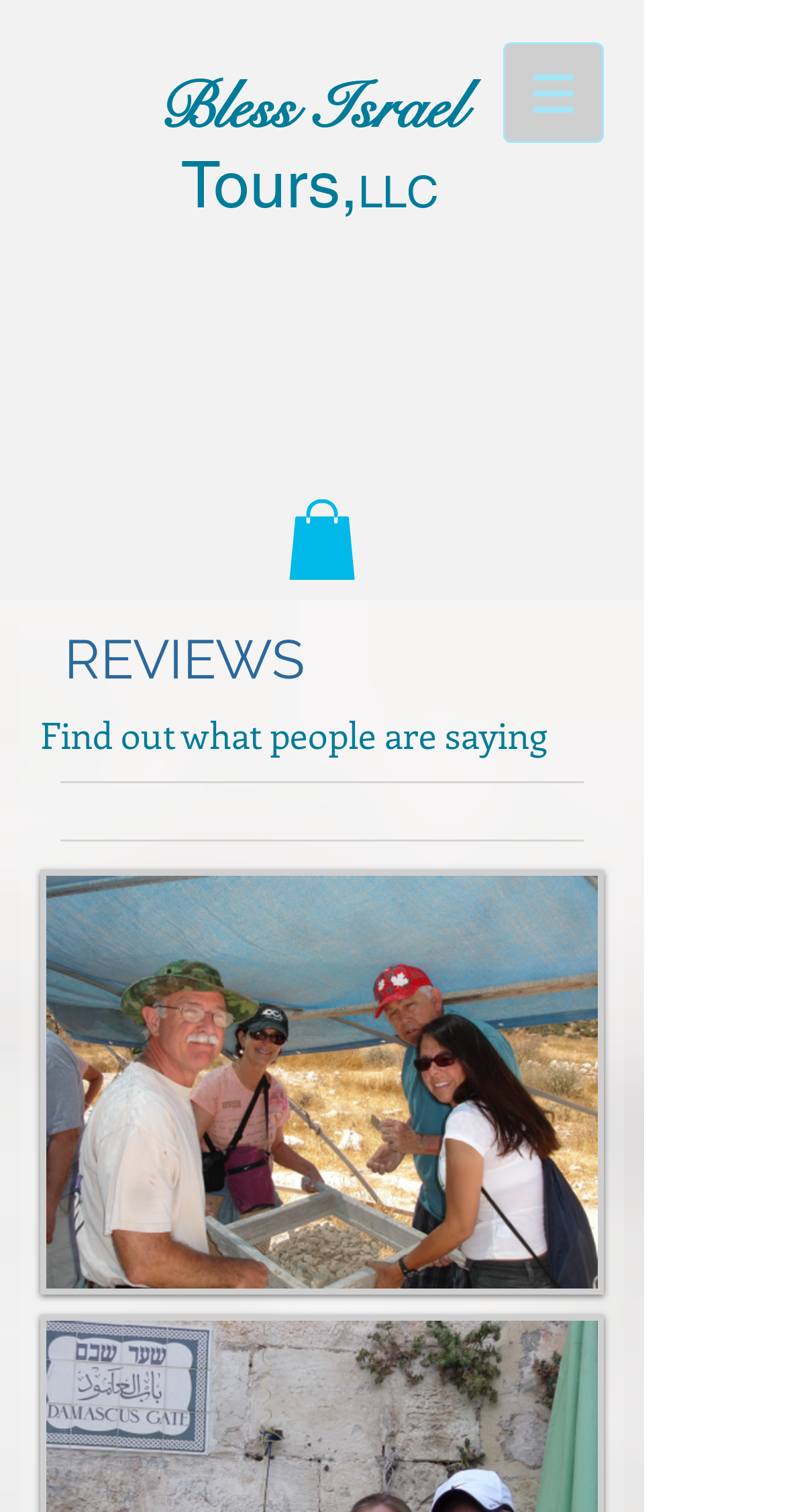Is the navigation menu expanded?
Examine the webpage screenshot and provide an in-depth answer to the question.

The button element with a hasPopup attribute has an expanded attribute set to False, indicating that the navigation menu is not expanded.